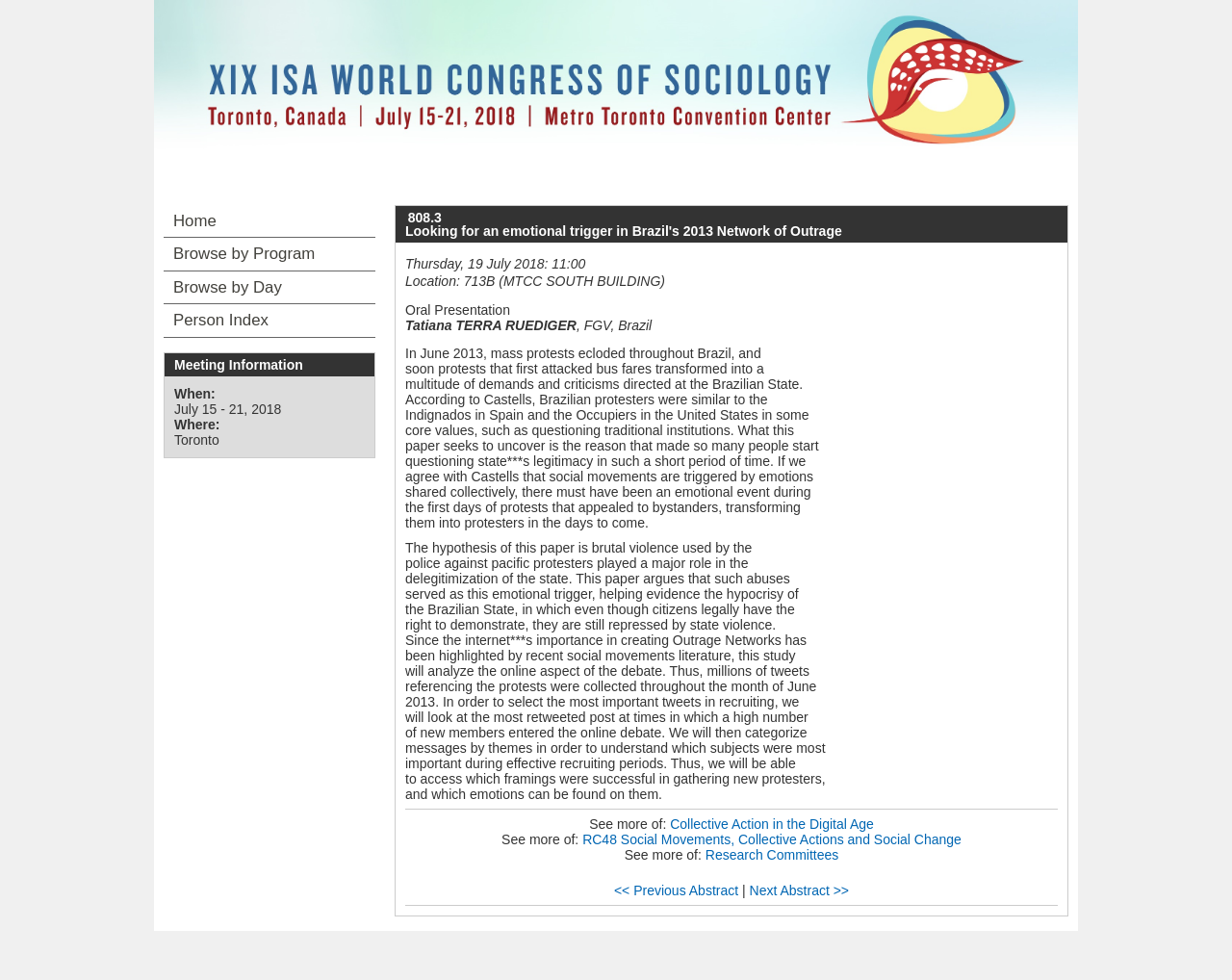What is the name of the author of the paper?
Please use the image to provide a one-word or short phrase answer.

Tatiana TERRA RUEDIGER